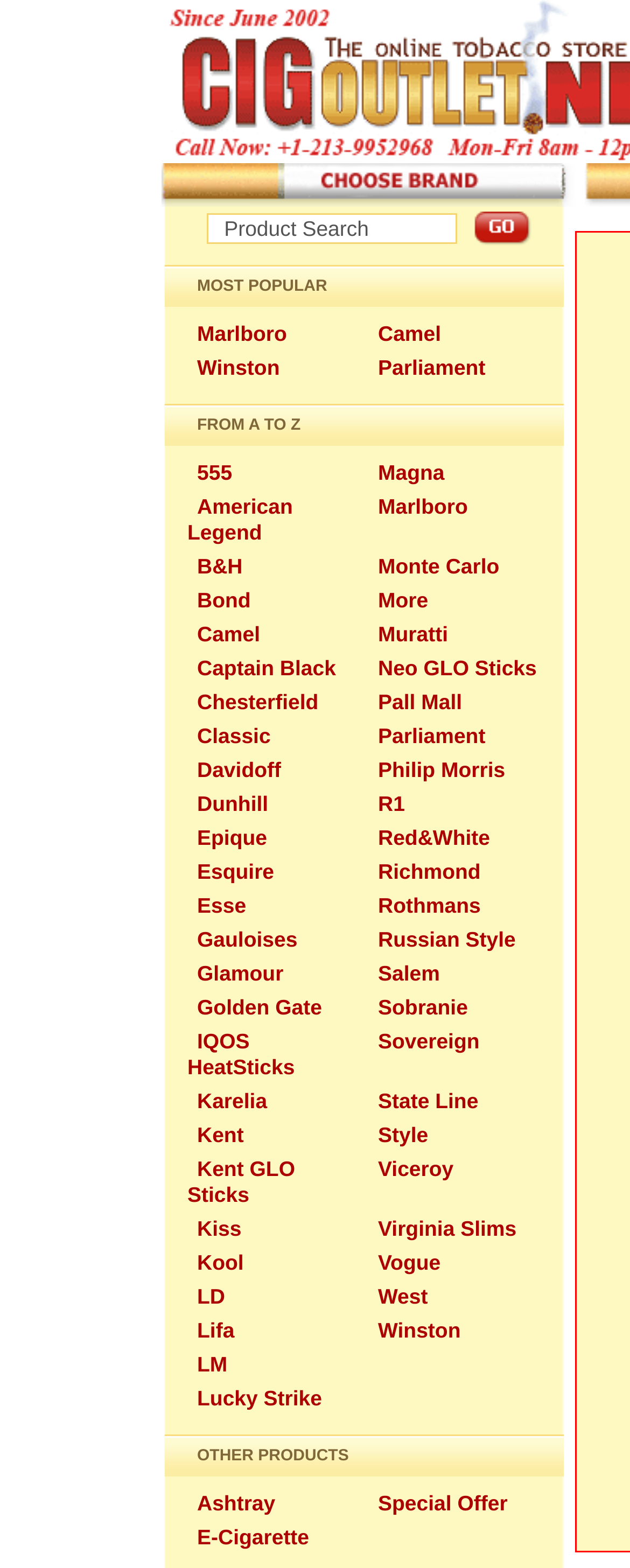Please identify the bounding box coordinates of the clickable area that will allow you to execute the instruction: "Explore other products".

[0.313, 0.923, 0.554, 0.934]